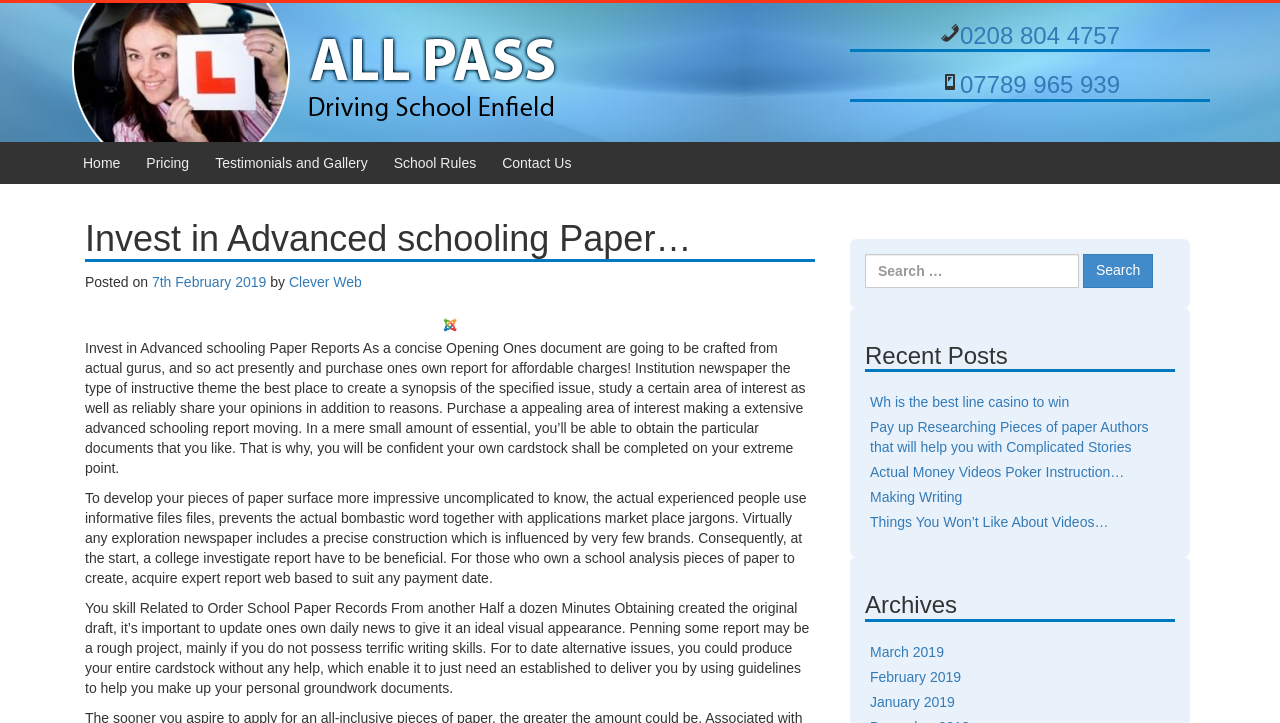Determine the bounding box coordinates of the clickable element to complete this instruction: "Read 'Recent Posts'". Provide the coordinates in the format of four float numbers between 0 and 1, [left, top, right, bottom].

[0.676, 0.474, 0.918, 0.515]